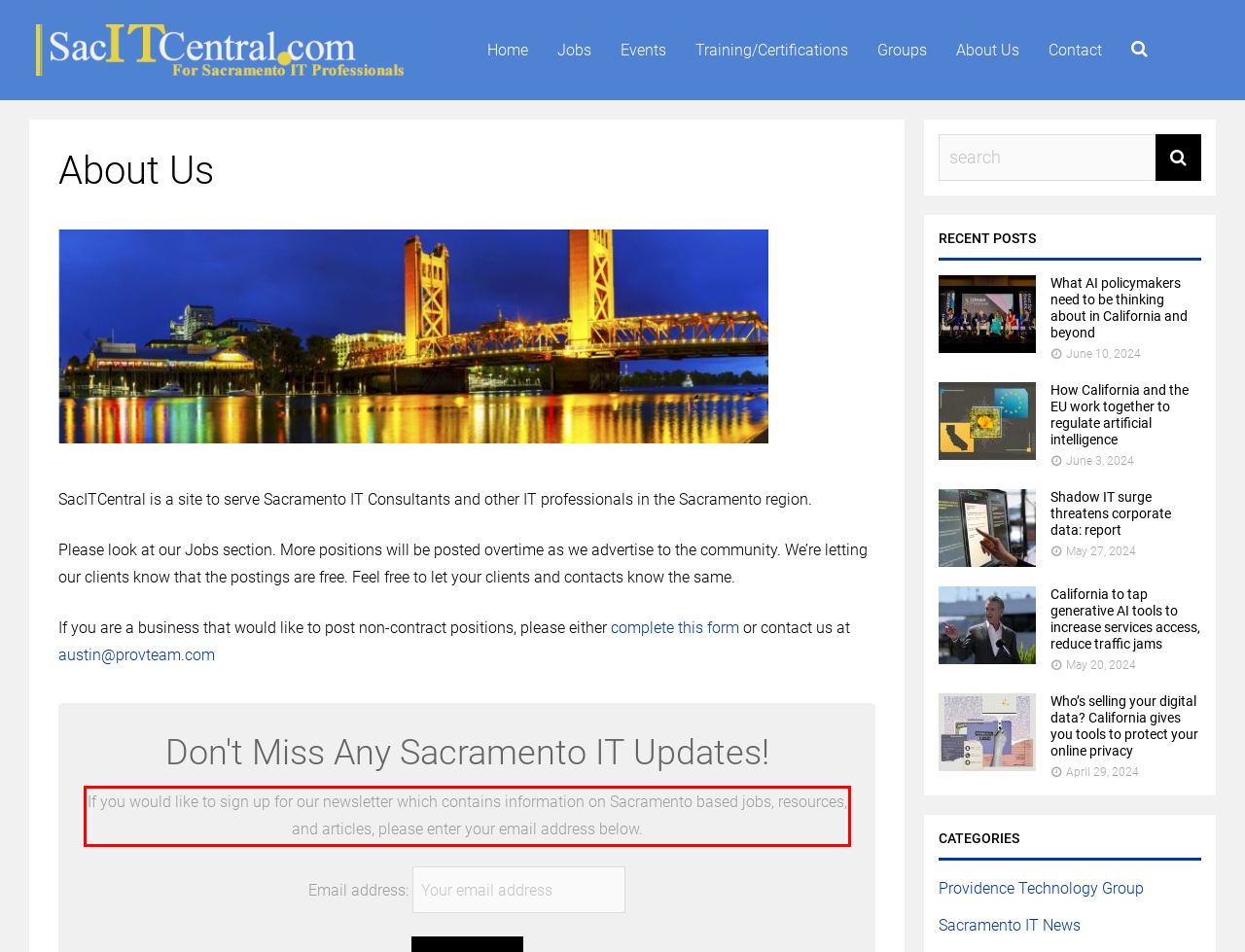Review the screenshot of the webpage and recognize the text inside the red rectangle bounding box. Provide the extracted text content.

If you would like to sign up for our newsletter which contains information on Sacramento based jobs, resources, and articles, please enter your email address below.